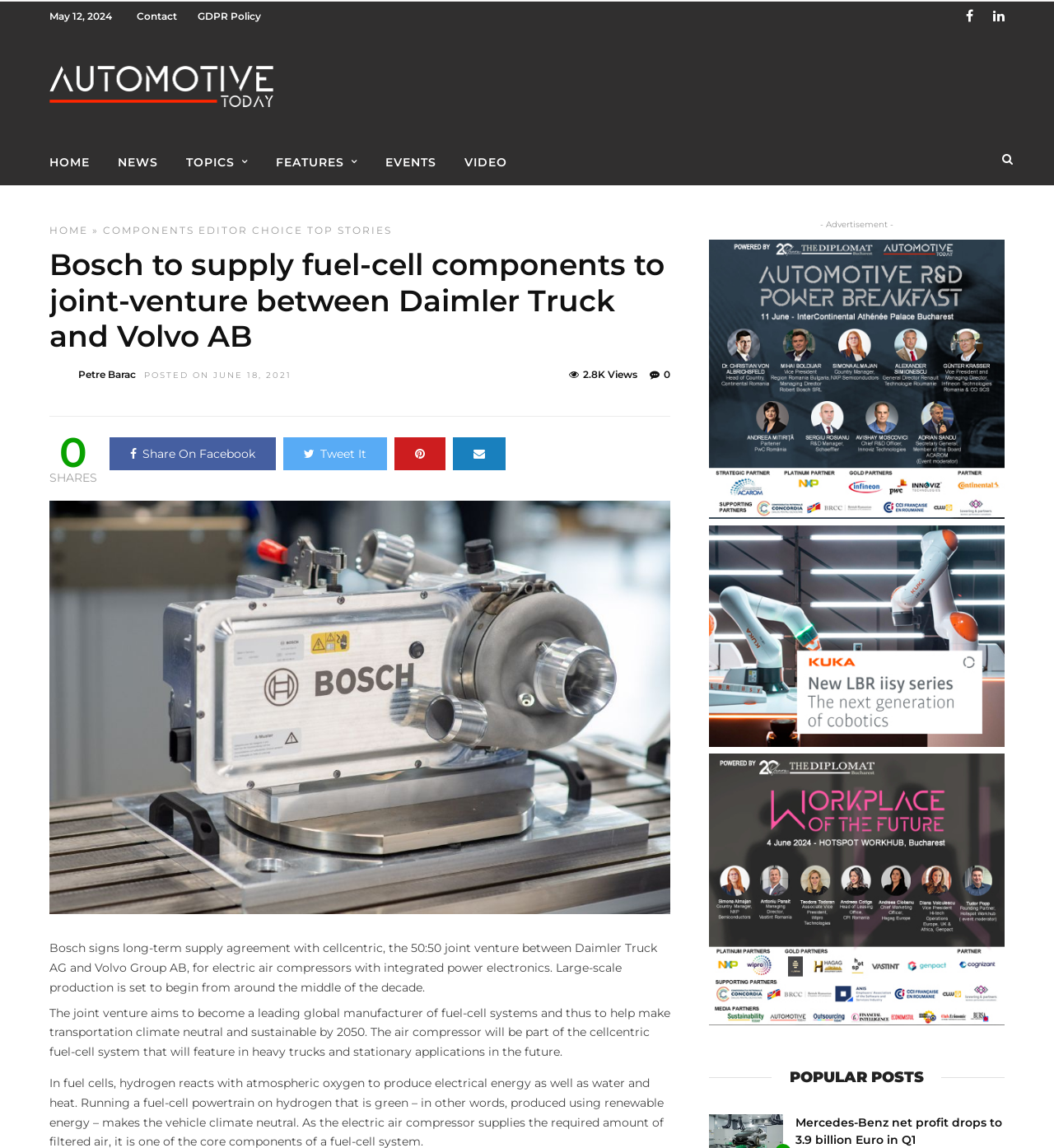Give a comprehensive overview of the webpage, including key elements.

This webpage is about automotive news, specifically an article titled "Bosch to supply fuel-cell components to joint-venture between Daimler Truck and Volvo AB". At the top, there is a navigation menu with links to "HOME", "NEWS", "TOPICS", "FEATURES", "EVENTS", and "VIDEO". Below the navigation menu, there is a secondary menu with links to "HOME", "COMPONENTS", "EDITOR CHOICE", and "TOP STORIES".

The main article is divided into sections. The title of the article is followed by the author's name, "Petre Barac", and the date it was posted, "JUNE 18, 2021". There is also an indication of the number of views, "2.8K Views". Below the title, there is a horizontal separator line.

The article's content is divided into paragraphs, describing Bosch's long-term supply agreement with cellcentric, a joint venture between Daimler Truck AG and Volvo Group AB, for electric air compressors with integrated power electronics. The text explains the joint venture's aim to become a leading global manufacturer of fuel-cell systems and help make transportation climate neutral and sustainable by 2050.

On the right side of the page, there are social media sharing links, including Facebook, Twitter, and others. Below the article, there is an advertisement section with images. Further down, there is a section titled "POPULAR POSTS" with a link to another article, "Mercedes-Benz net profit drops to 3.9 billion Euro in Q1". At the bottom right corner, there is a link to an unknown page, represented by an icon.